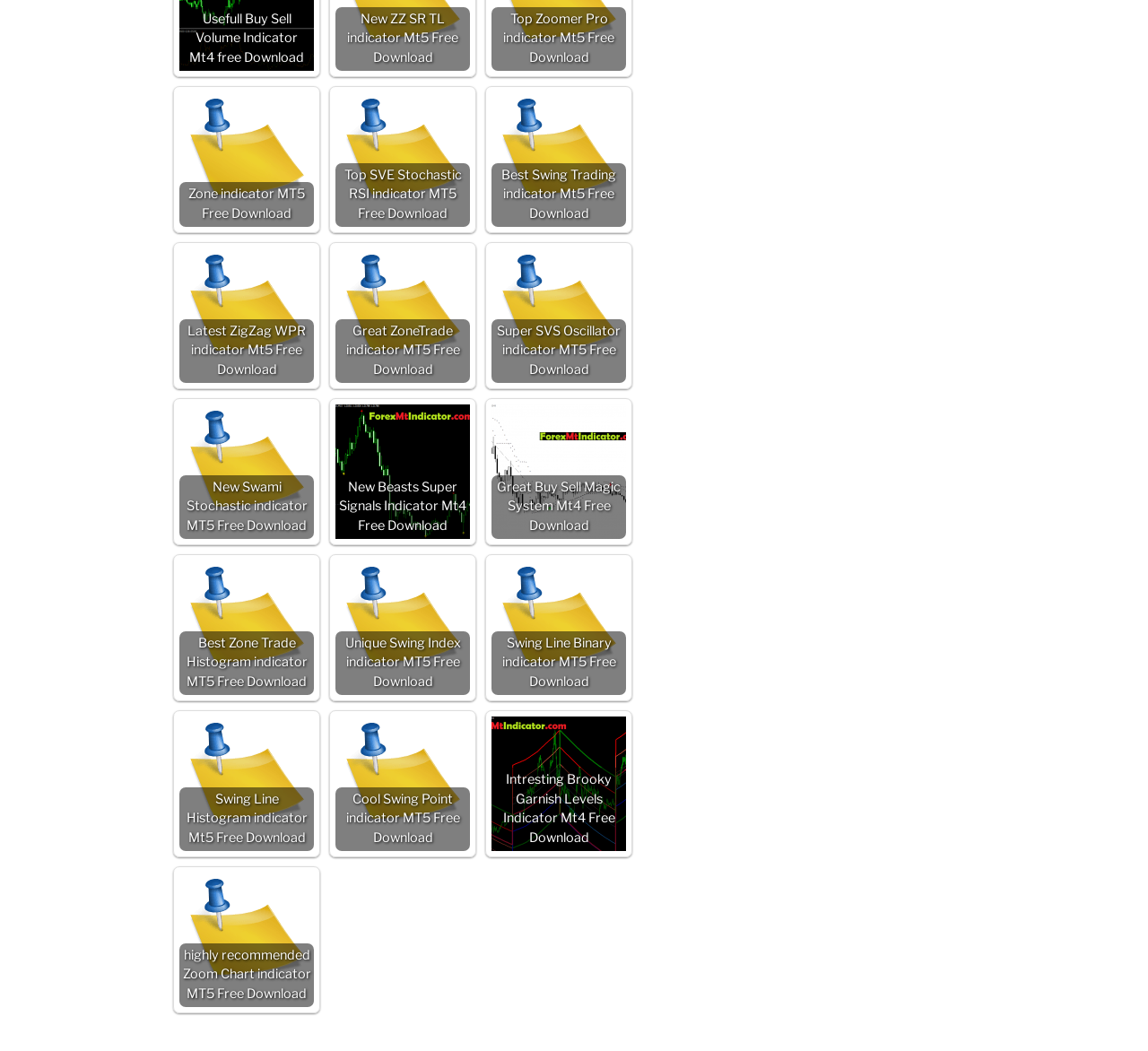Determine the bounding box coordinates of the region I should click to achieve the following instruction: "Download Best Swing Trading indicator Mt5". Ensure the bounding box coordinates are four float numbers between 0 and 1, i.e., [left, top, right, bottom].

[0.428, 0.088, 0.545, 0.216]